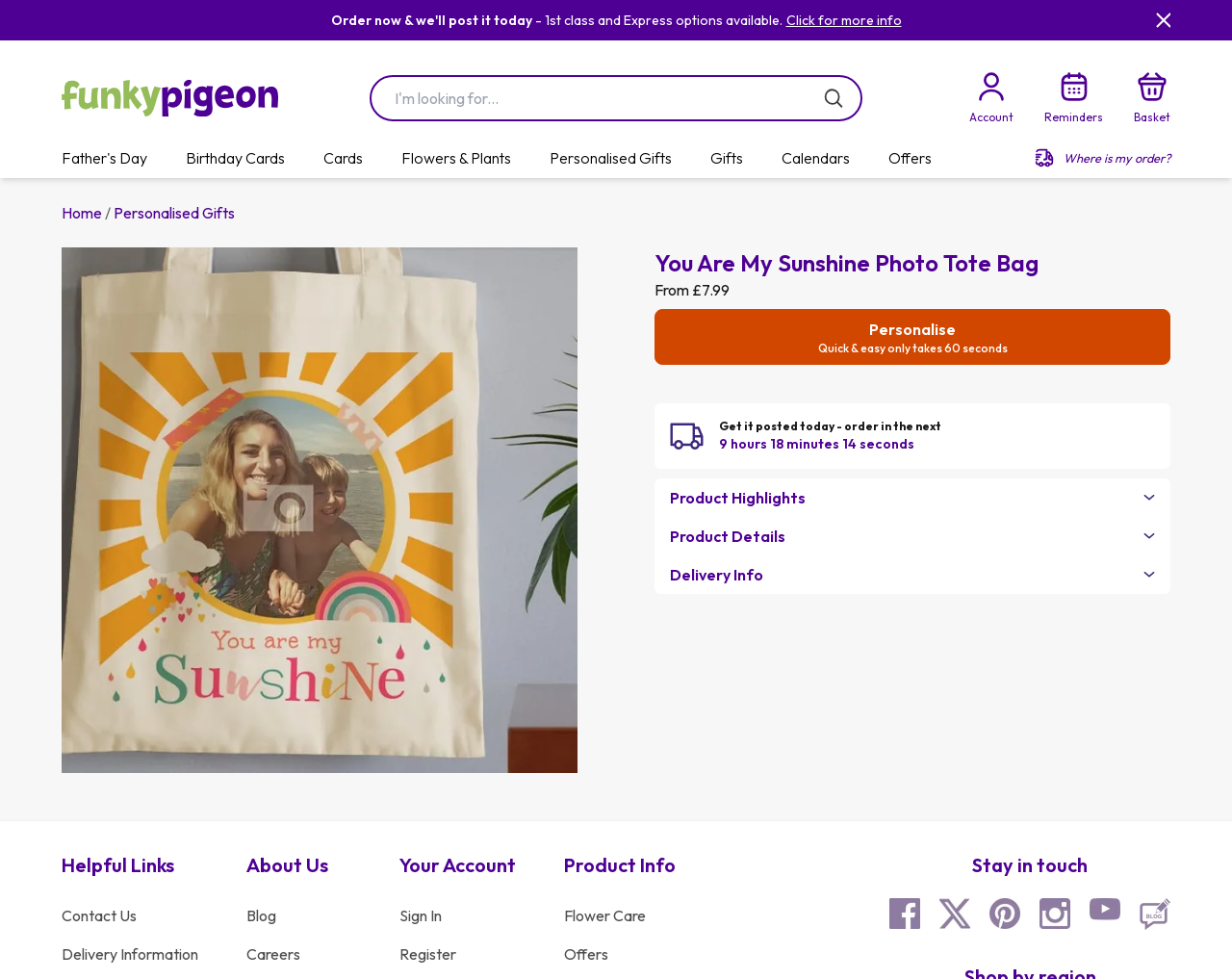Please answer the following question using a single word or phrase: 
What is the purpose of the 'Search' button?

To search for products